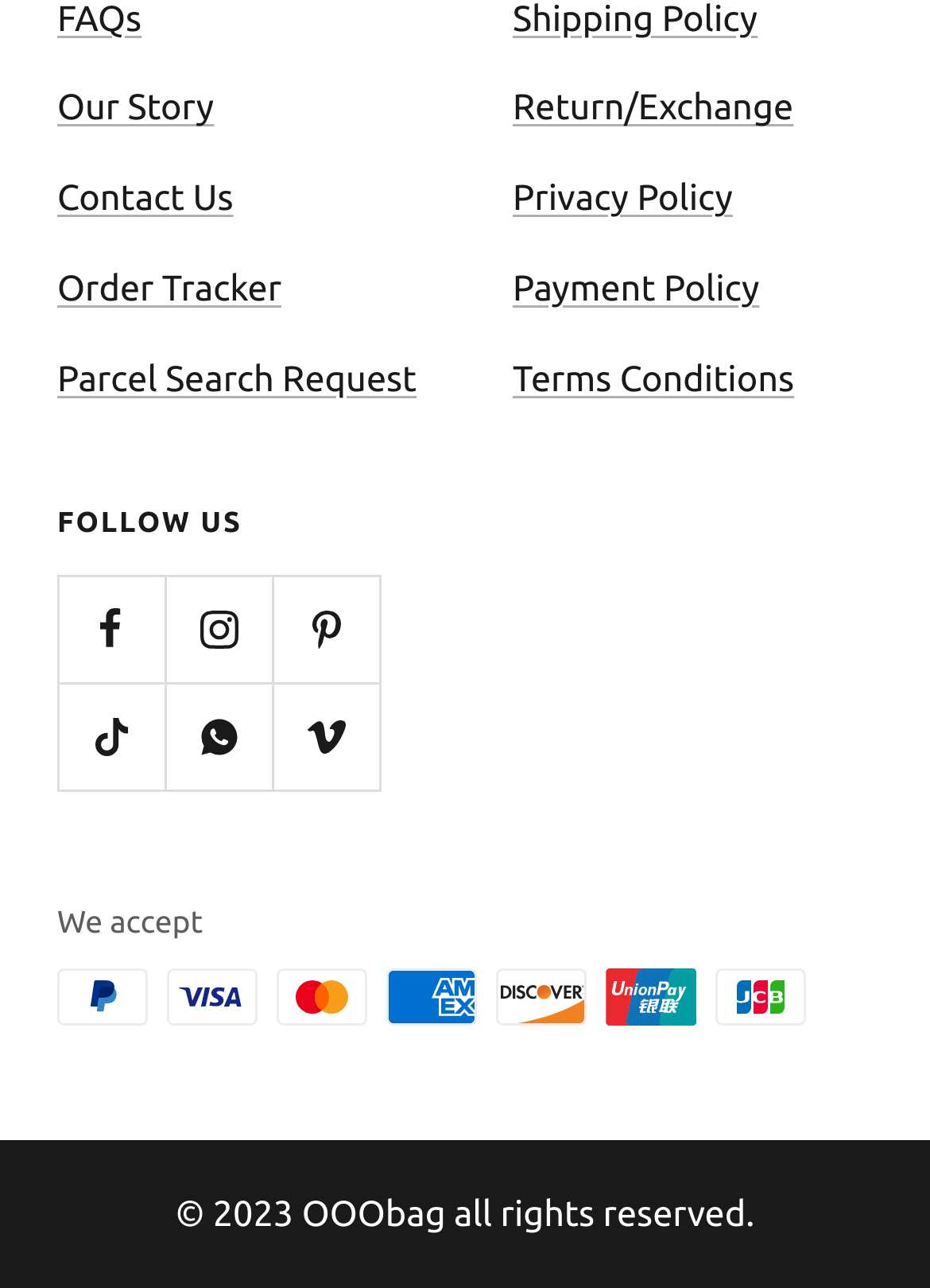Determine the bounding box coordinates for the region that must be clicked to execute the following instruction: "Track my order".

[0.062, 0.2, 0.303, 0.247]